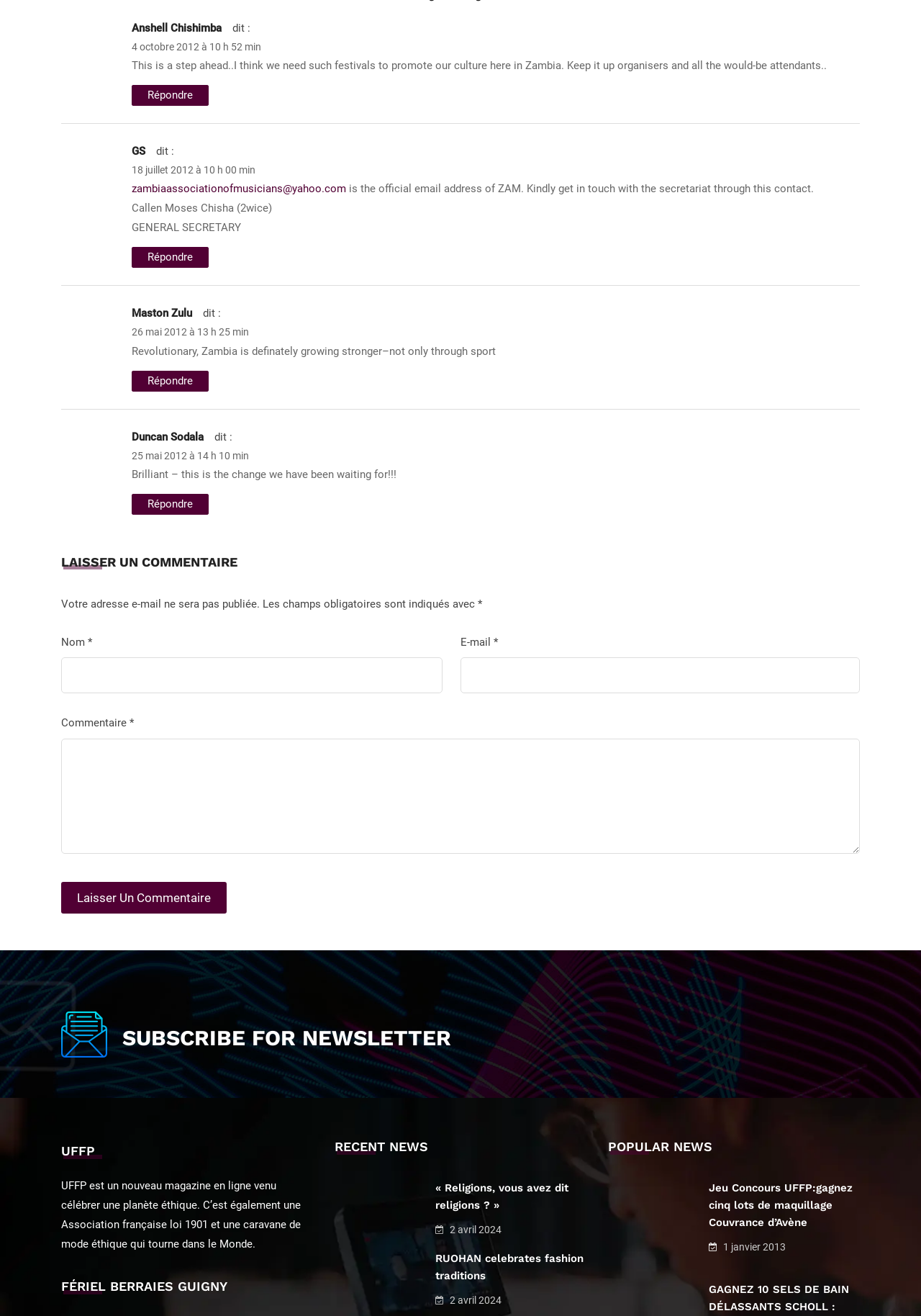Based on the image, please elaborate on the answer to the following question:
How many news categories are there on this webpage?

I counted the number of headings that categorize news, which are 'SUBSCRIBE FOR NEWSLETTER', 'RECENT NEWS', and 'POPULAR NEWS'. There are 3 such headings, indicating 3 news categories.